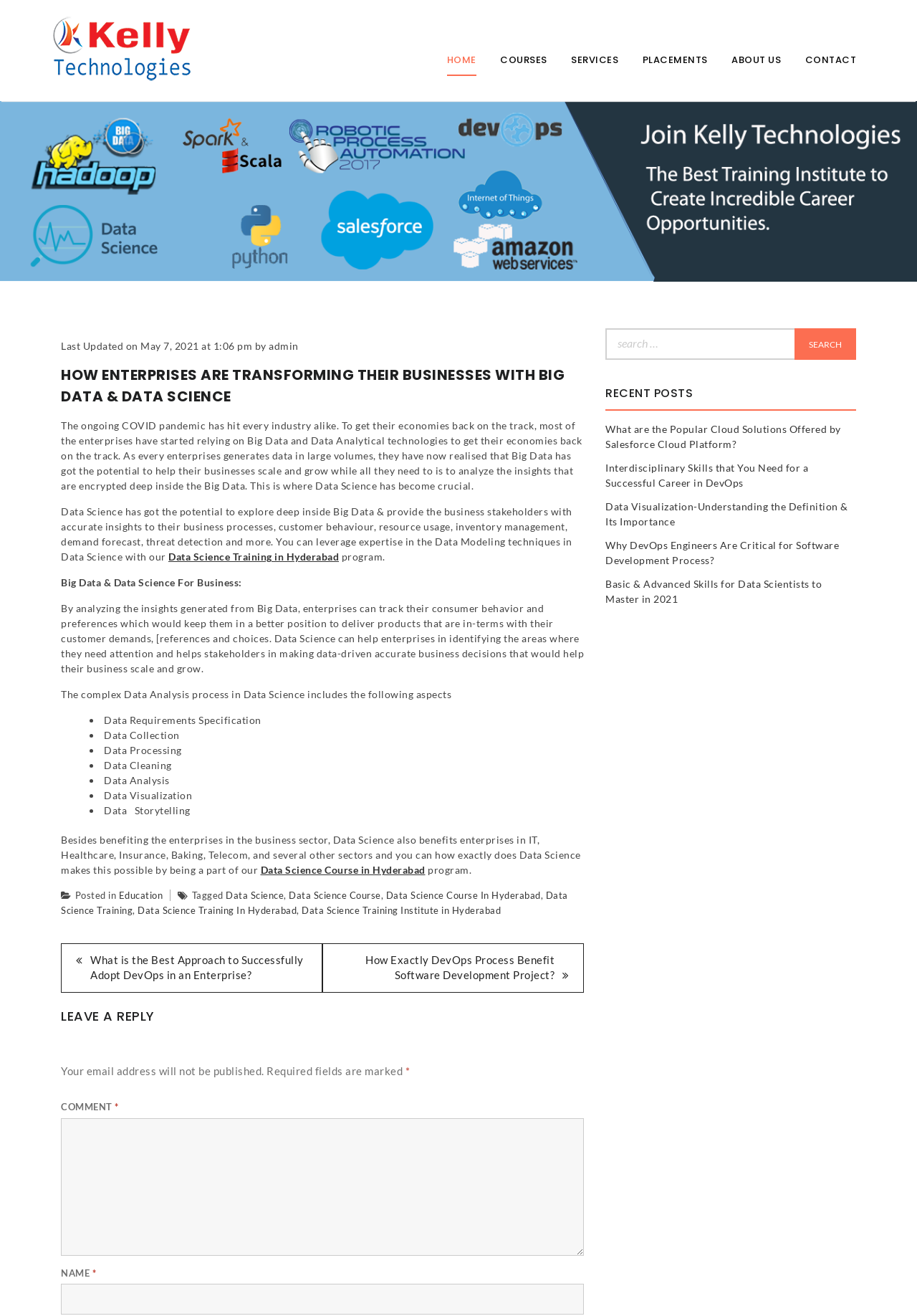Please provide the main heading of the webpage content.

BLOG KELLY TECHNOLOGIES